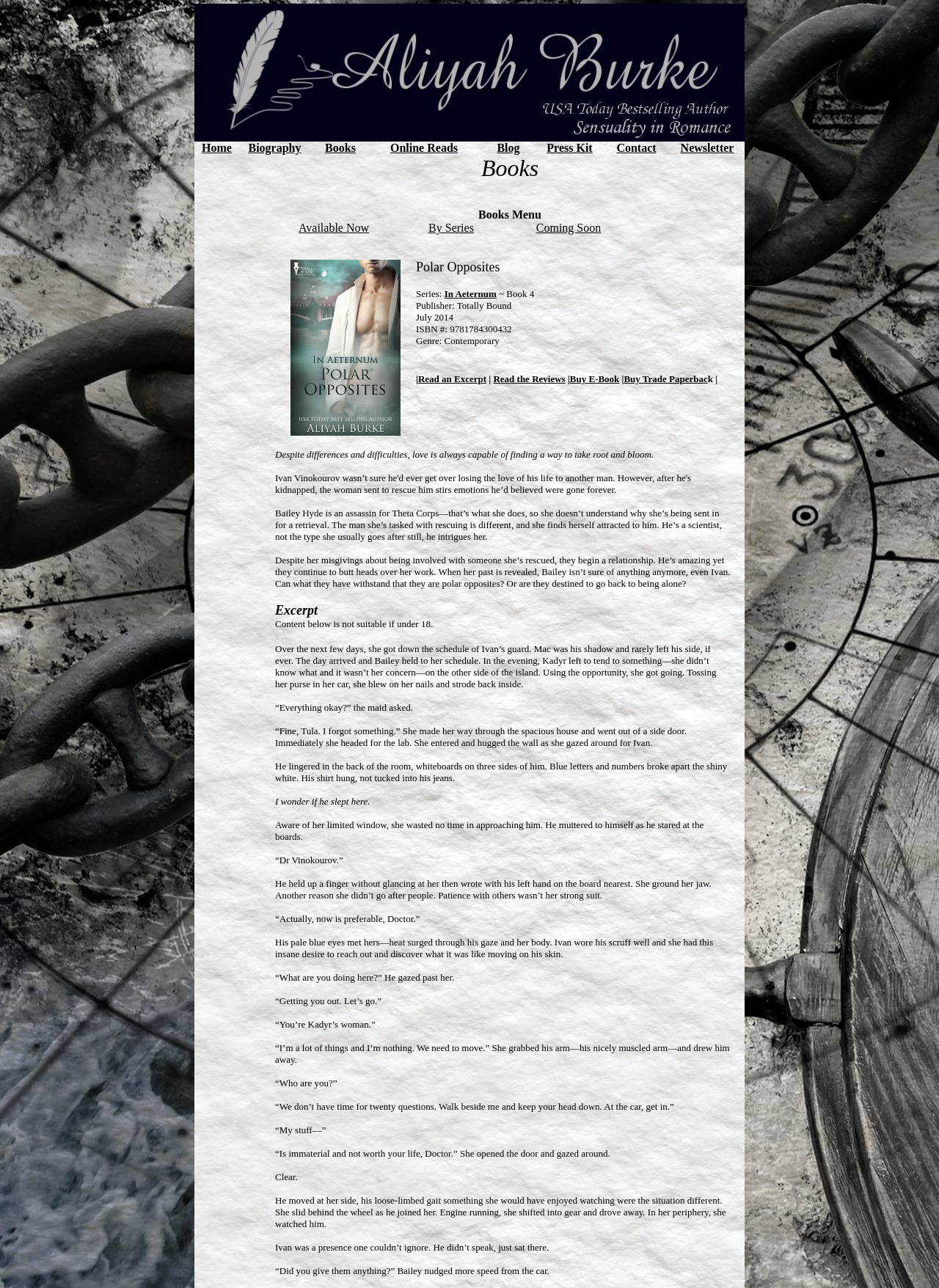What is Bailey's profession?
Refer to the image and give a detailed response to the question.

Bailey's profession is an assassin, which is mentioned in the book description as 'Bailey Hyde is an assassin for Theta Corps—that’s what she does, so she doesn’t understand why she’s being sent in for a retrieval'.